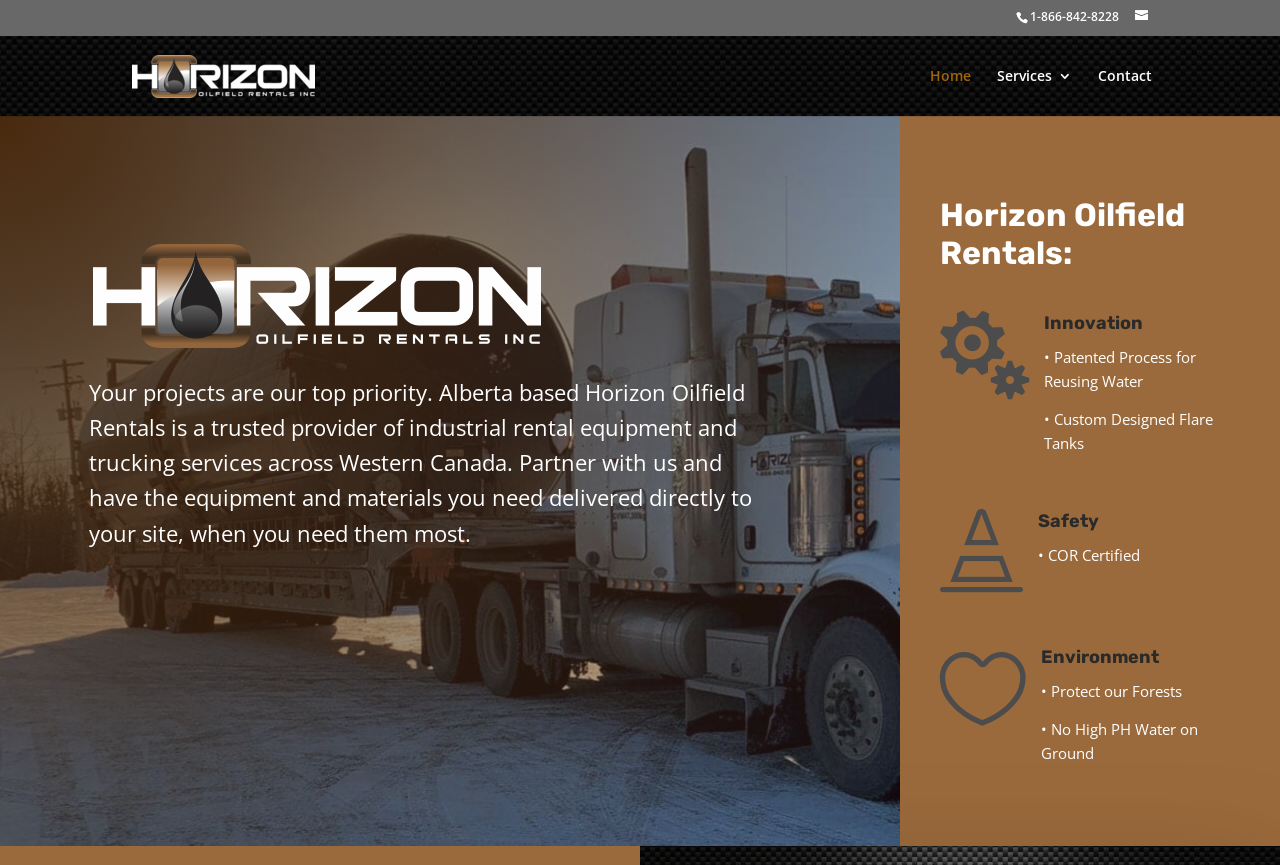Please provide the bounding box coordinate of the region that matches the element description: alt="Horizon Oilfield Rentals Inc.". Coordinates should be in the format (top-left x, top-left y, bottom-right x, bottom-right y) and all values should be between 0 and 1.

[0.103, 0.075, 0.246, 0.097]